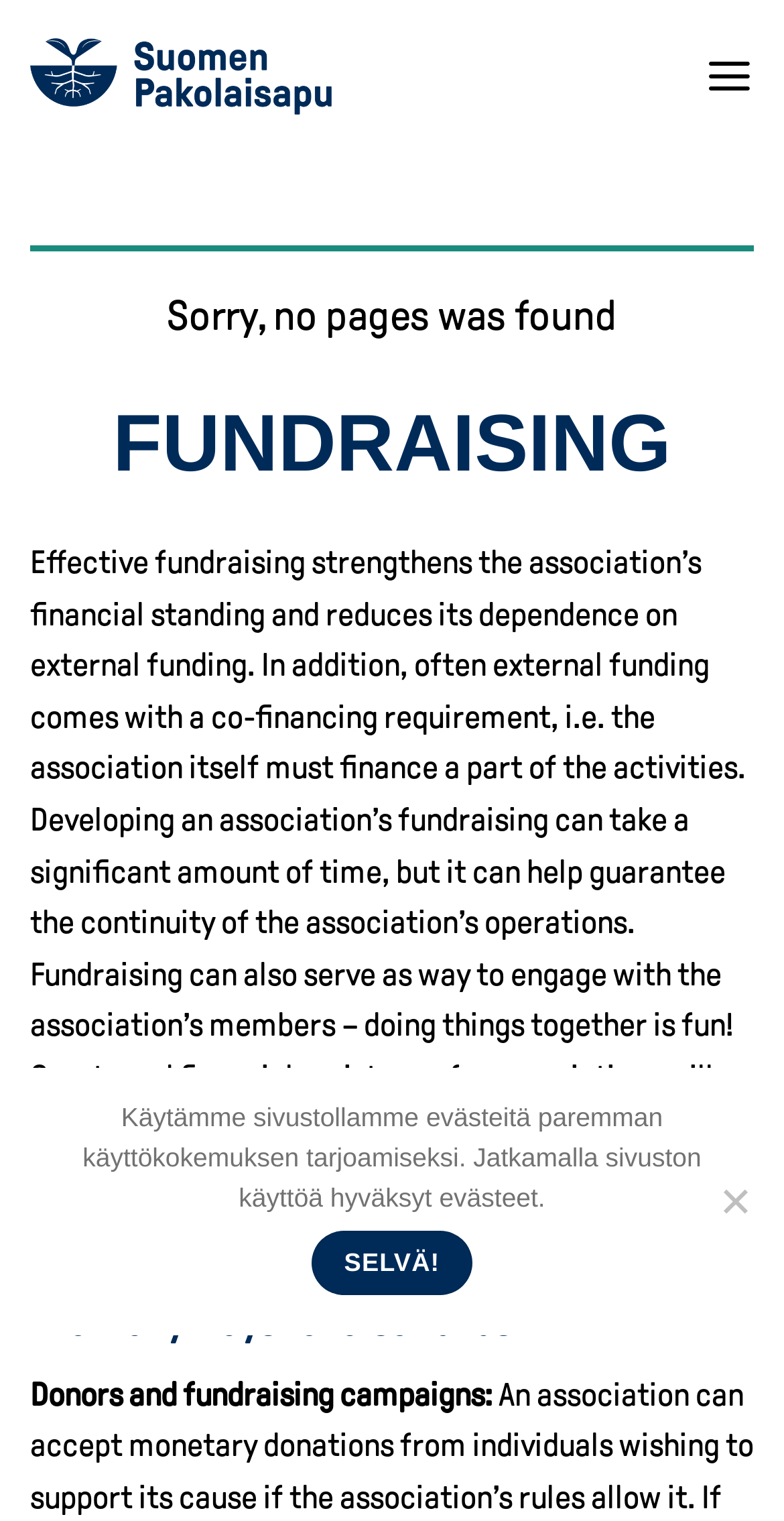Provide the bounding box coordinates of the UI element that matches the description: "alt="Suomen Pakolaisapu"".

[0.038, 0.025, 0.423, 0.075]